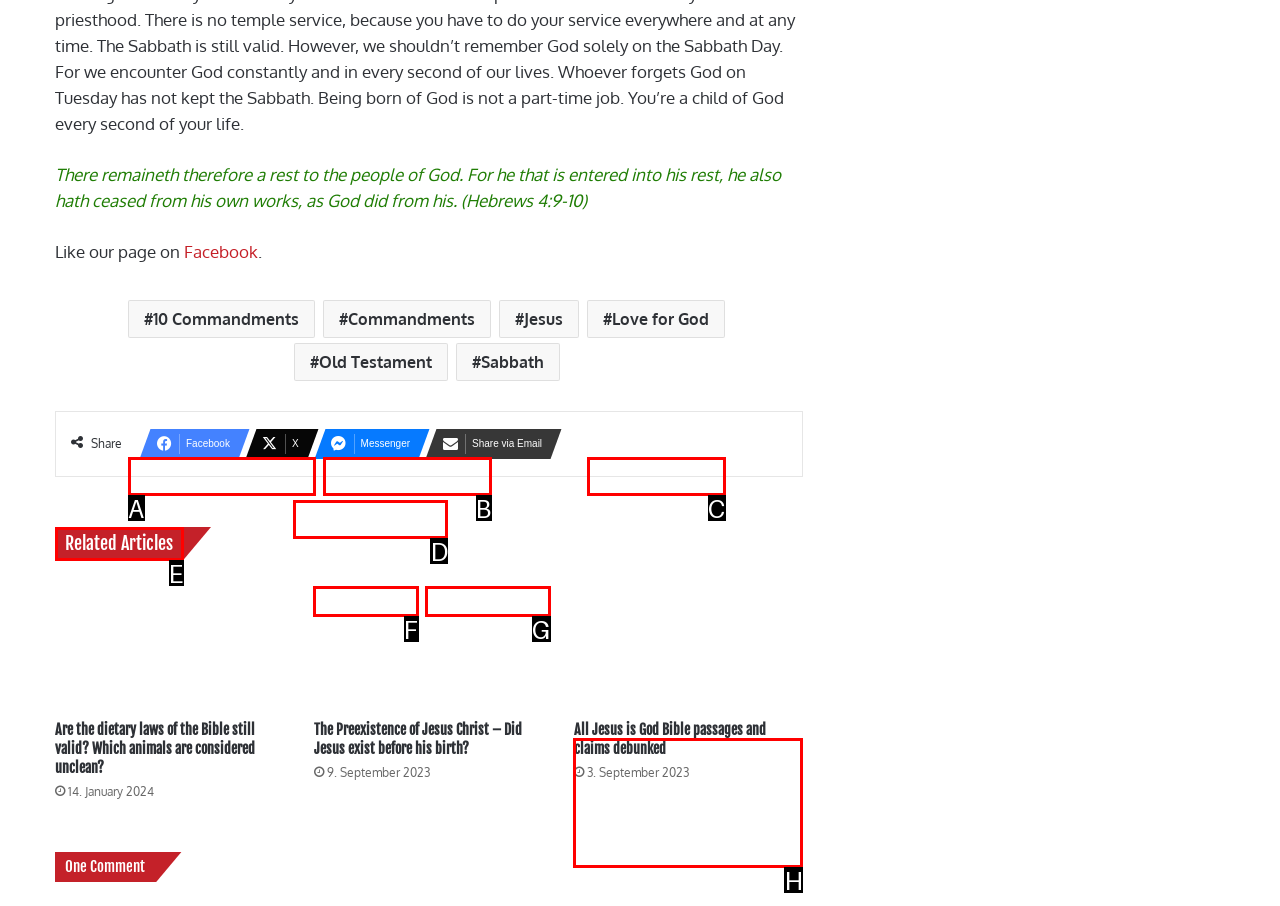Identify the correct UI element to click for the following task: View related articles Choose the option's letter based on the given choices.

E